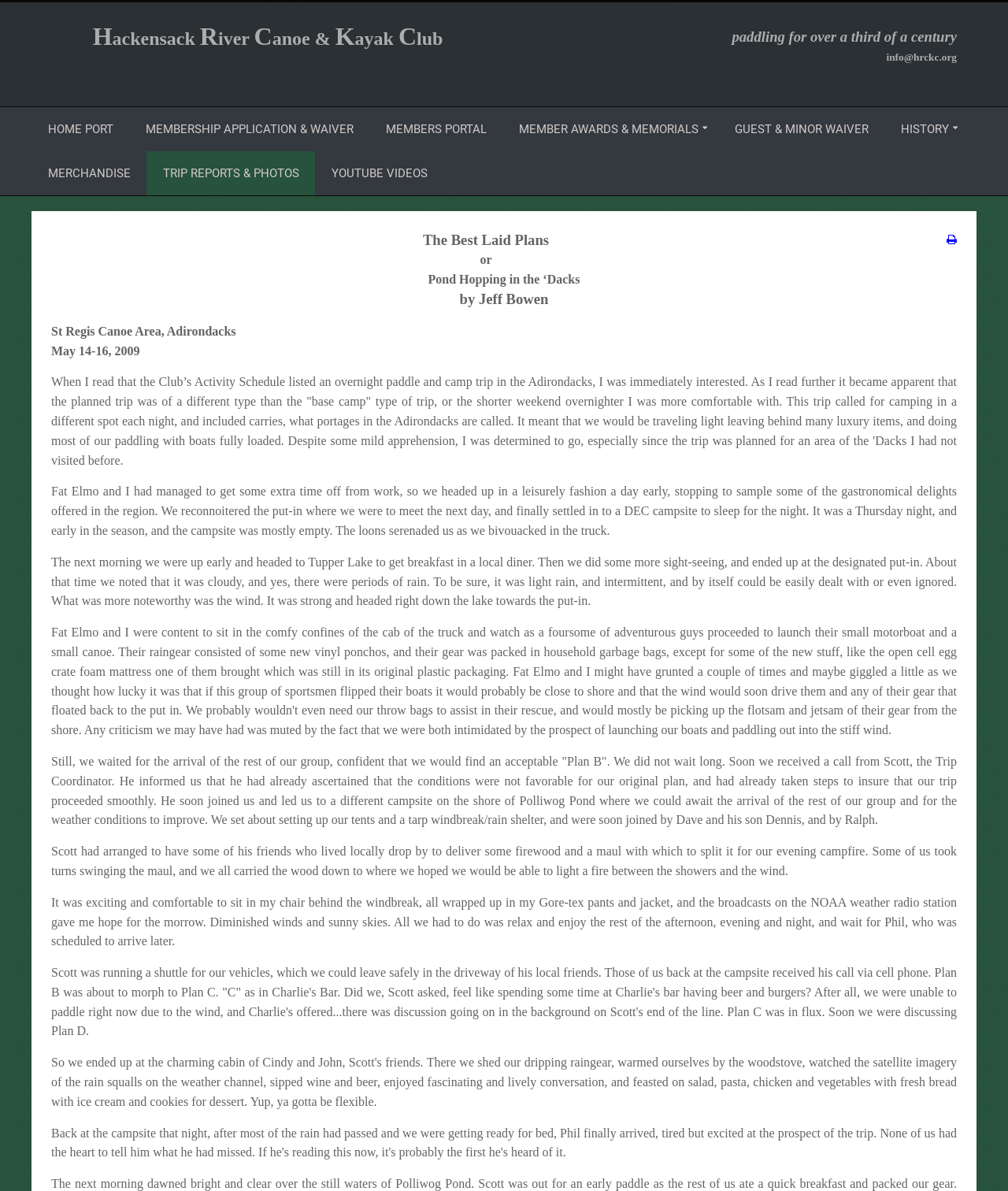Please determine the bounding box coordinates of the element to click in order to execute the following instruction: "Click HOME PORT". The coordinates should be four float numbers between 0 and 1, specified as [left, top, right, bottom].

[0.032, 0.09, 0.128, 0.127]